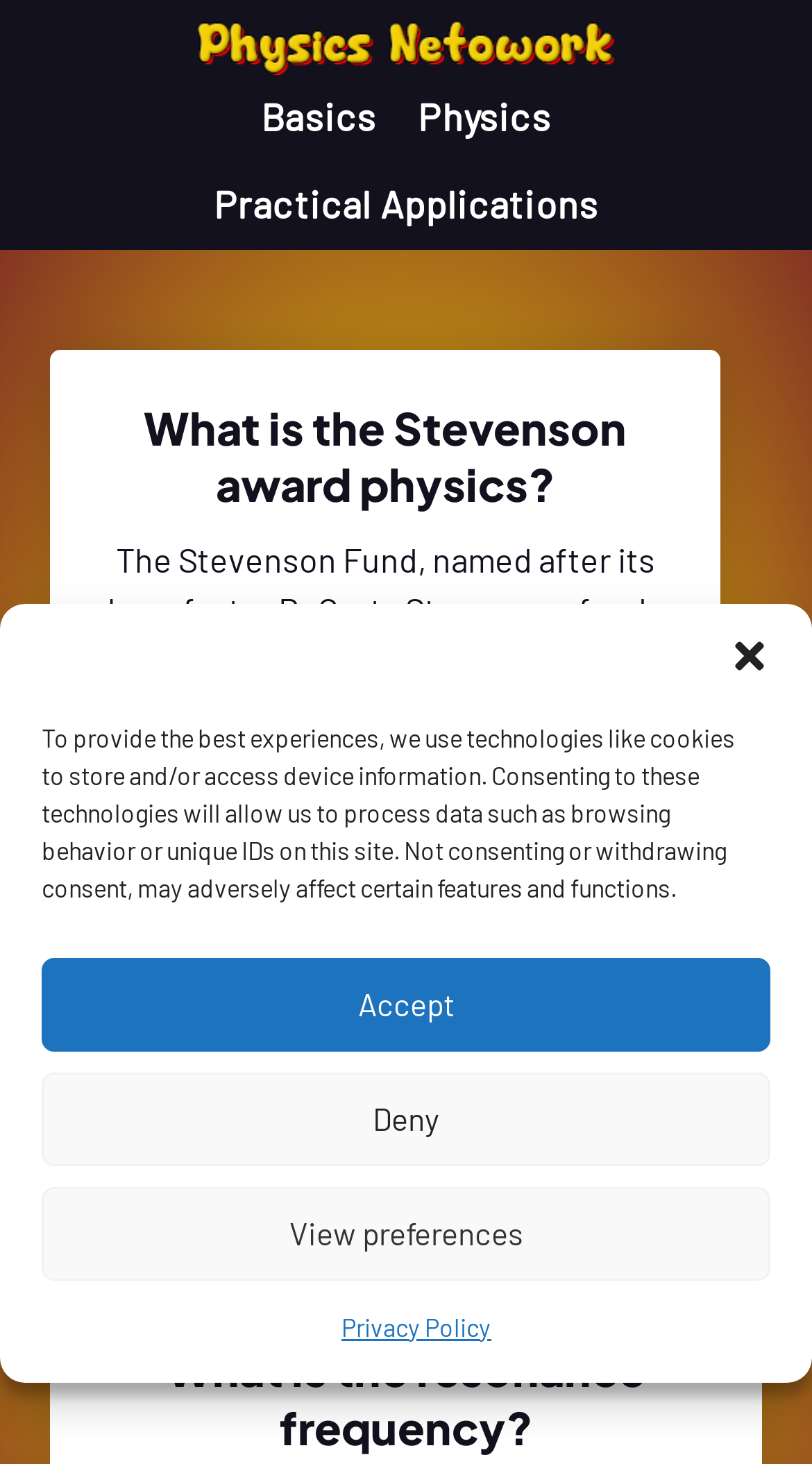Give a one-word or one-phrase response to the question: 
What is the resonance frequency related to?

Physics